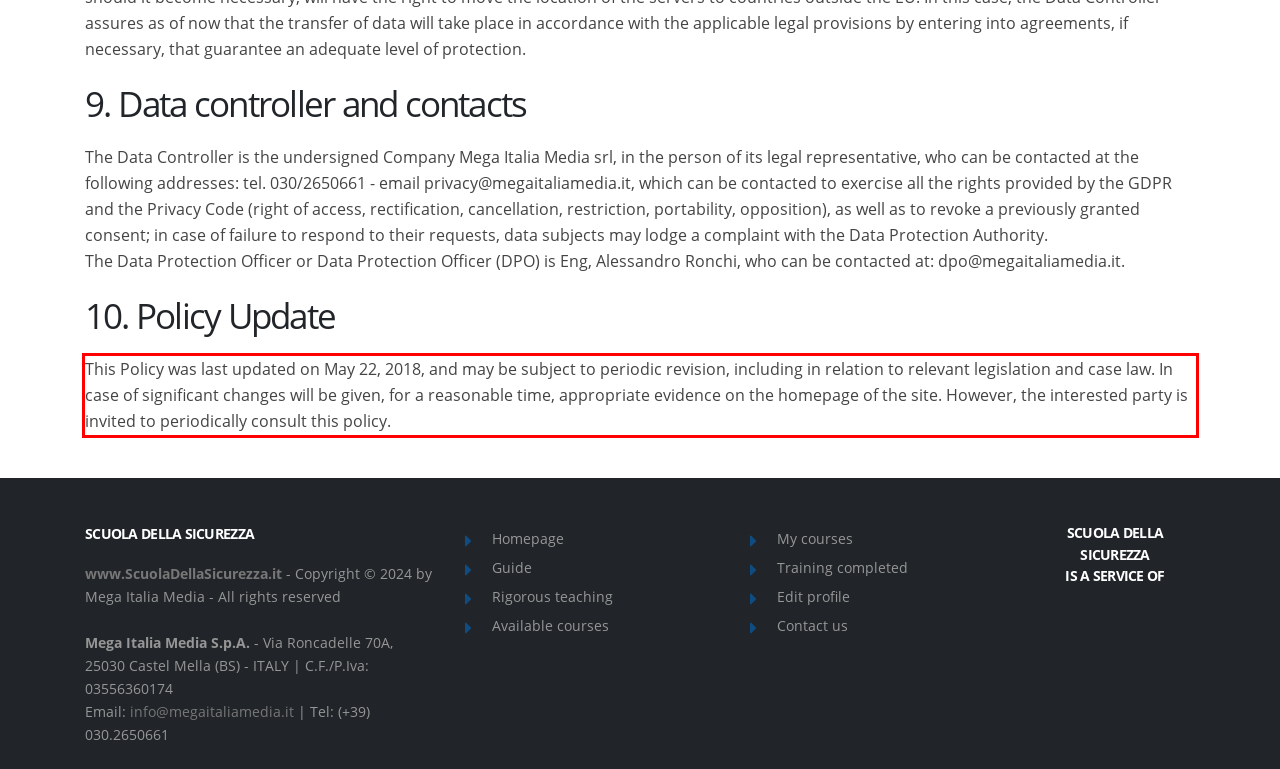Identify the red bounding box in the webpage screenshot and perform OCR to generate the text content enclosed.

This Policy was last updated on May 22, 2018, and may be subject to periodic revision, including in relation to relevant legislation and case law. In case of significant changes will be given, for a reasonable time, appropriate evidence on the homepage of the site. However, the interested party is invited to periodically consult this policy.